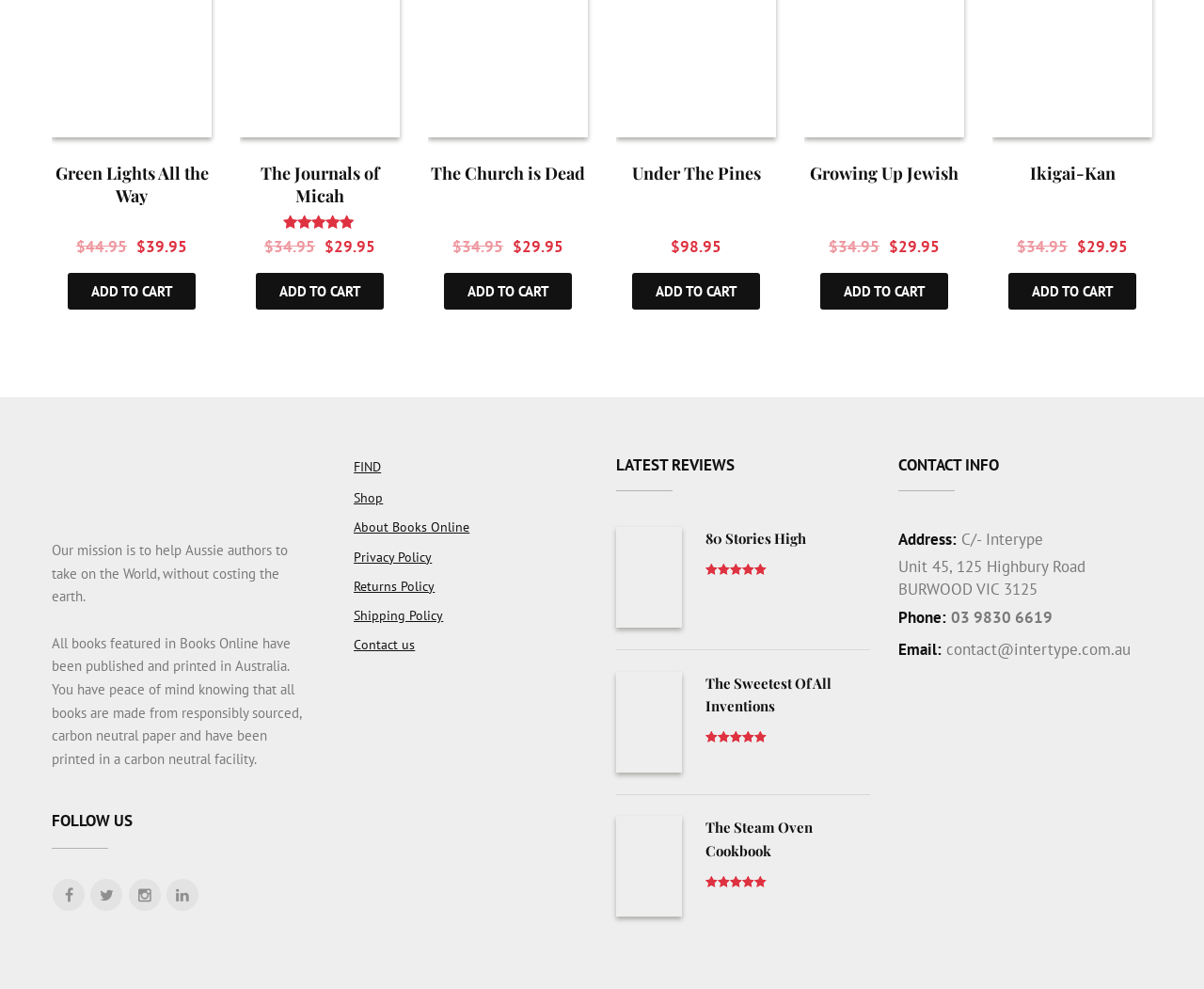Determine the bounding box coordinates in the format (top-left x, top-left y, bottom-right x, bottom-right y). Ensure all values are floating point numbers between 0 and 1. Identify the bounding box of the UI element described by: The Steam Oven Cookbook

[0.512, 0.825, 0.723, 0.872]